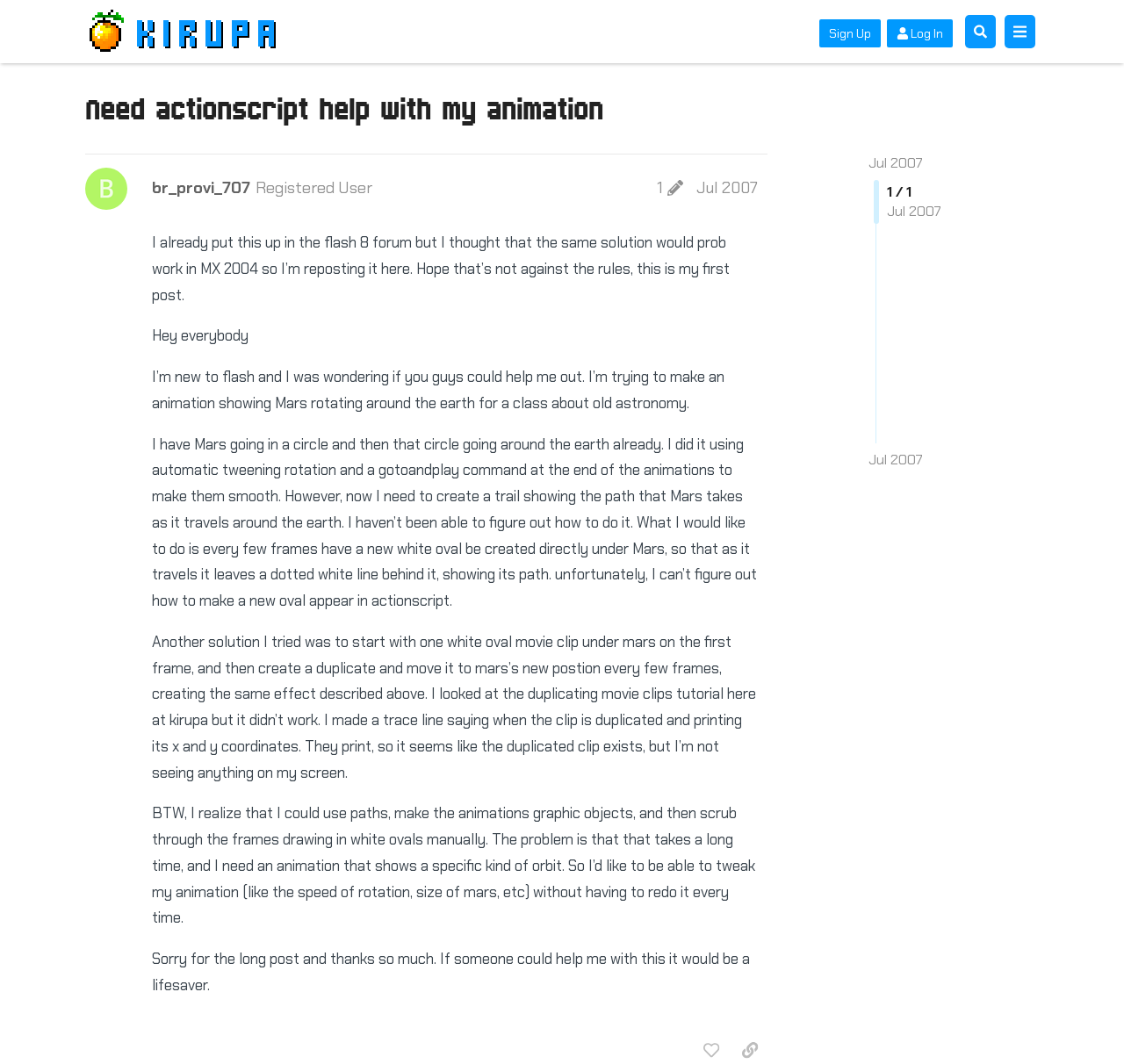Please locate the bounding box coordinates of the element that should be clicked to achieve the given instruction: "Visit the original post".

[0.075, 0.088, 0.536, 0.121]